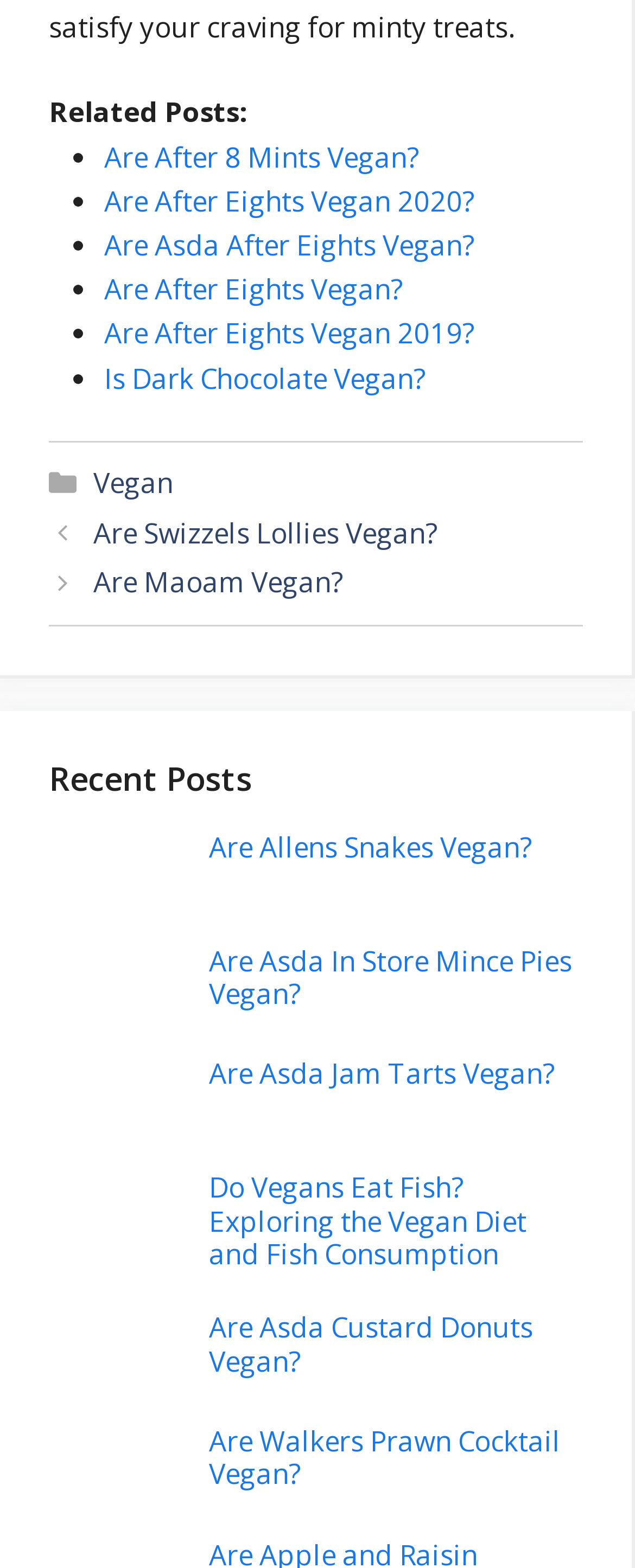Determine the bounding box coordinates for the element that should be clicked to follow this instruction: "Explore 'Do Vegans Eat Fish? Exploring the Vegan Diet and Fish Consumption' article". The coordinates should be given as four float numbers between 0 and 1, in the format [left, top, right, bottom].

[0.329, 0.747, 0.918, 0.811]